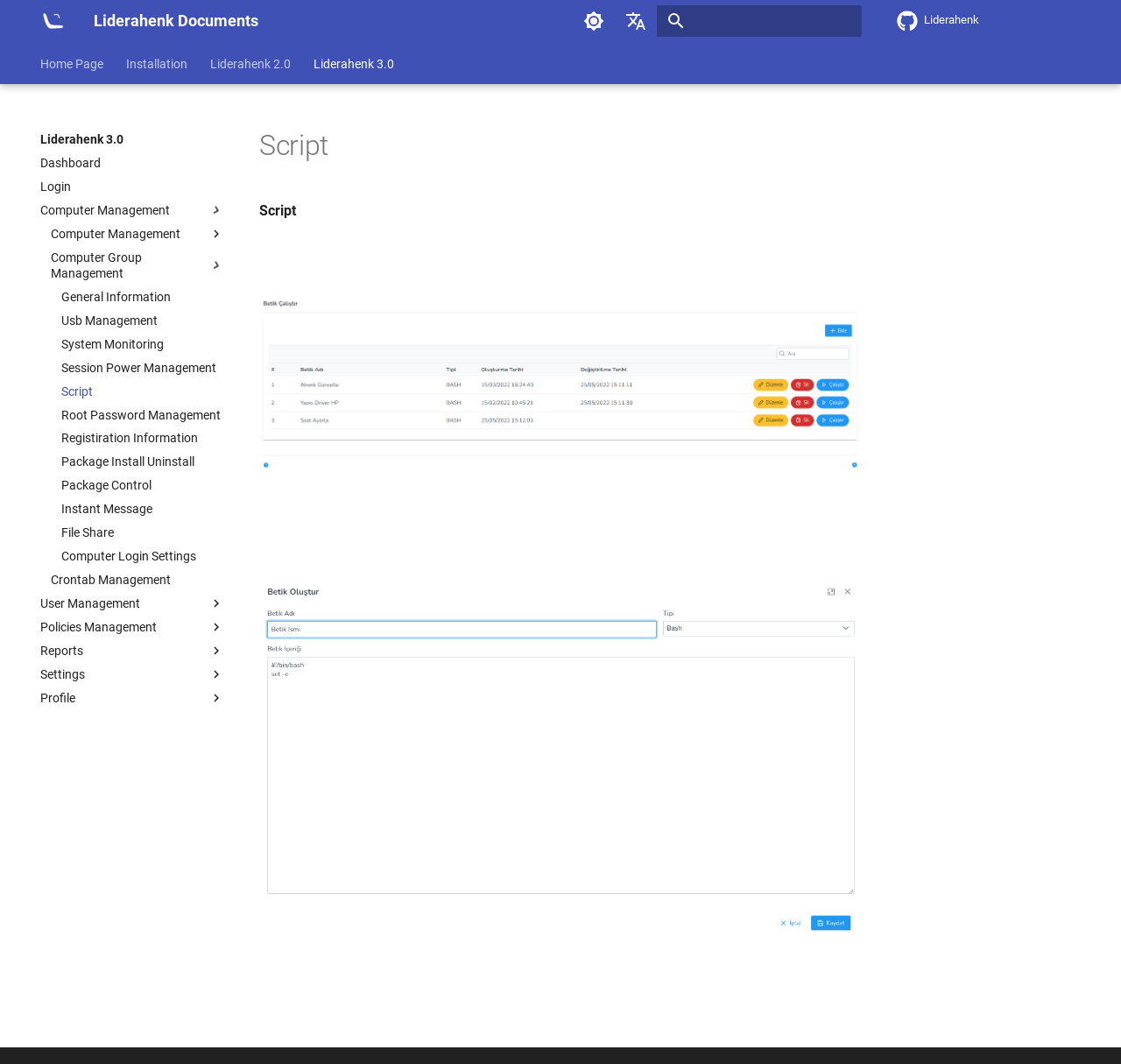Identify the bounding box coordinates for the element that needs to be clicked to fulfill this instruction: "Search". Provide the coordinates in the format of four float numbers between 0 and 1: [left, top, right, bottom].

[0.586, 0.005, 0.769, 0.035]